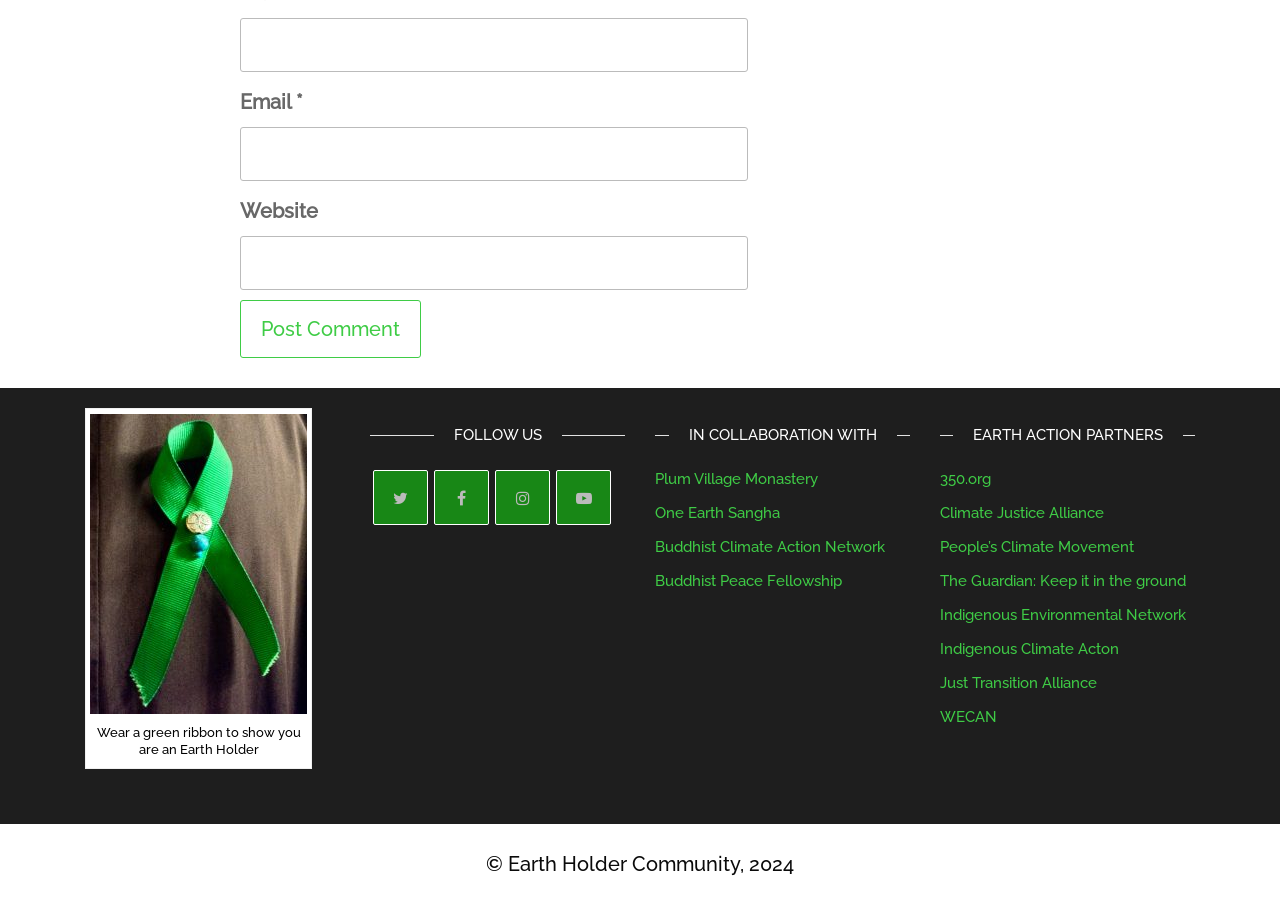Answer with a single word or phrase: 
What is the copyright year of the website's content?

2024